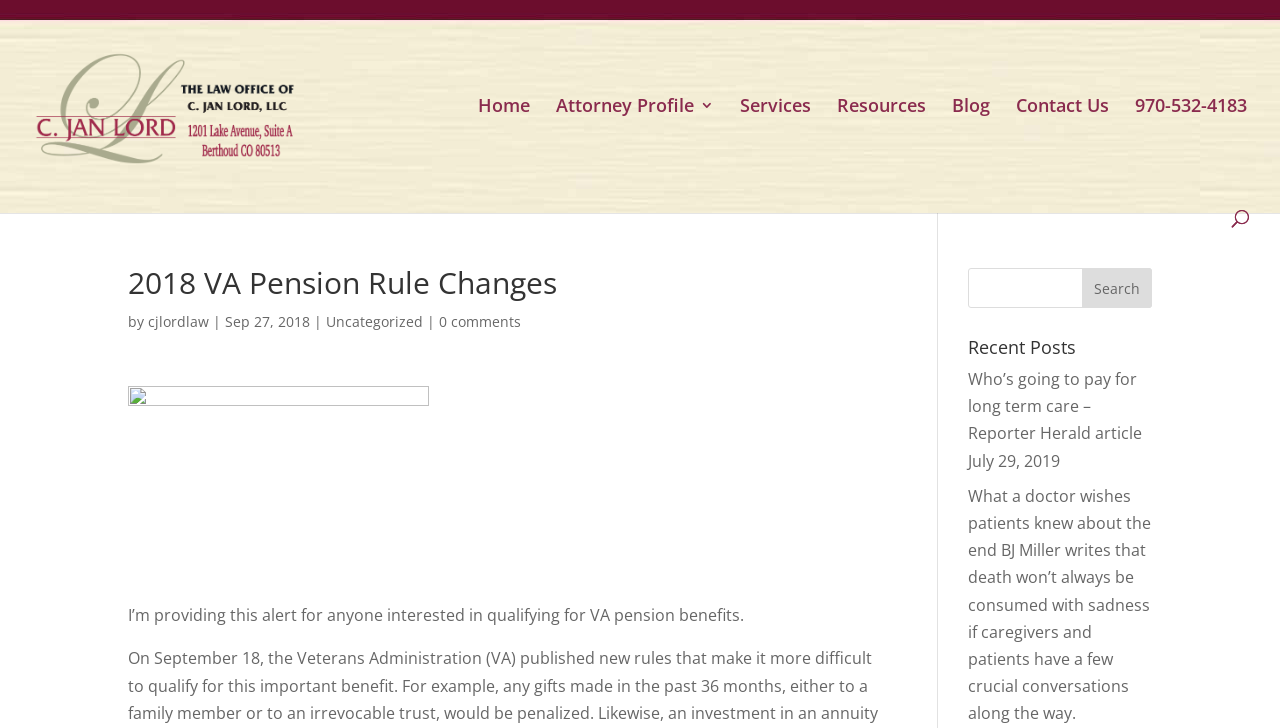Could you locate the bounding box coordinates for the section that should be clicked to accomplish this task: "Search for something".

None